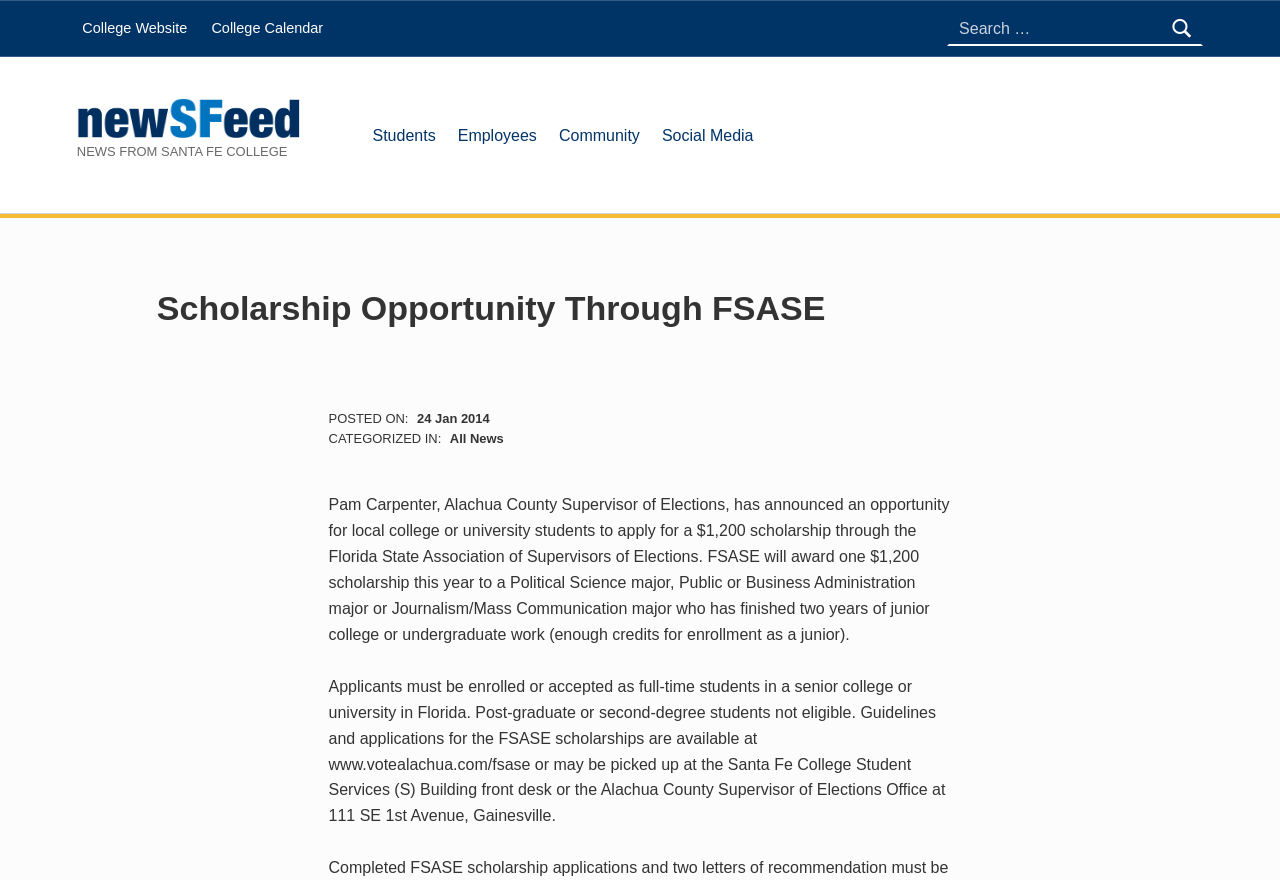What is the major required for the scholarship?
Can you provide a detailed and comprehensive answer to the question?

The required major is mentioned in the text 'FSASE will award one $1,200 scholarship this year to a Political Science major, Public or Business Administration major or Journalism/Mass Communication major...' which is a part of the StaticText element with ID 301.